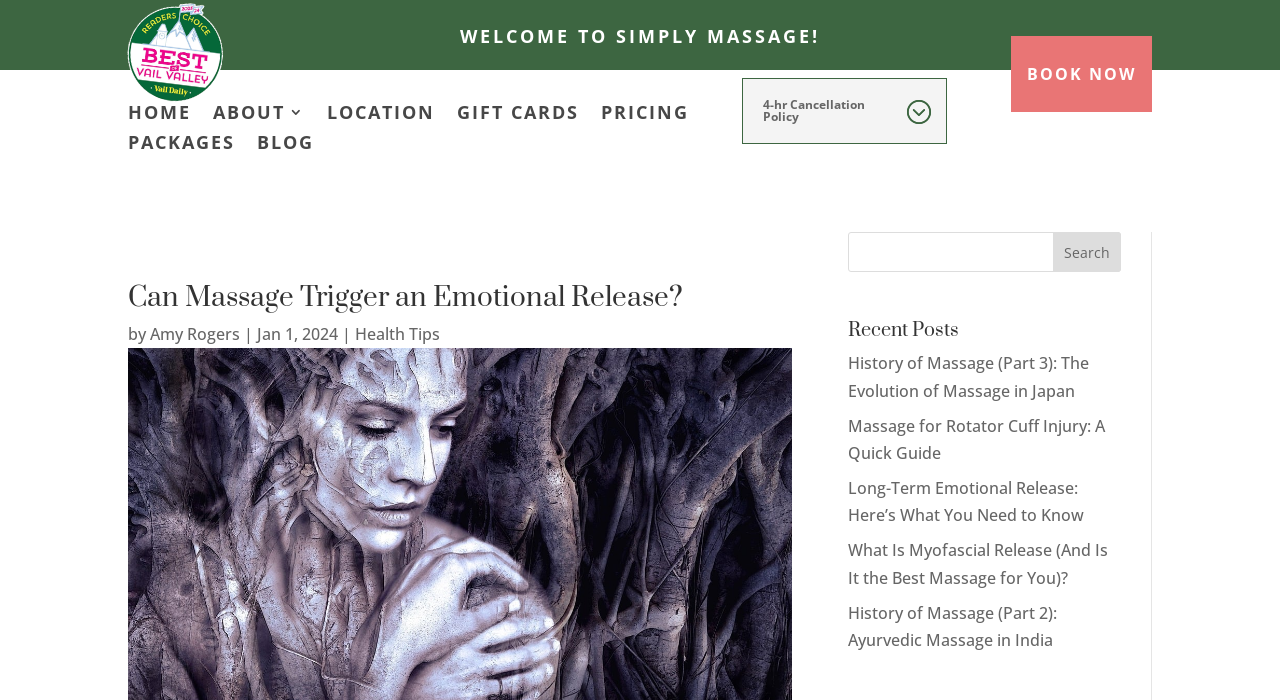Identify the bounding box coordinates for the element you need to click to achieve the following task: "Click the 'BOOK NOW' button". The coordinates must be four float values ranging from 0 to 1, formatted as [left, top, right, bottom].

[0.79, 0.051, 0.9, 0.16]